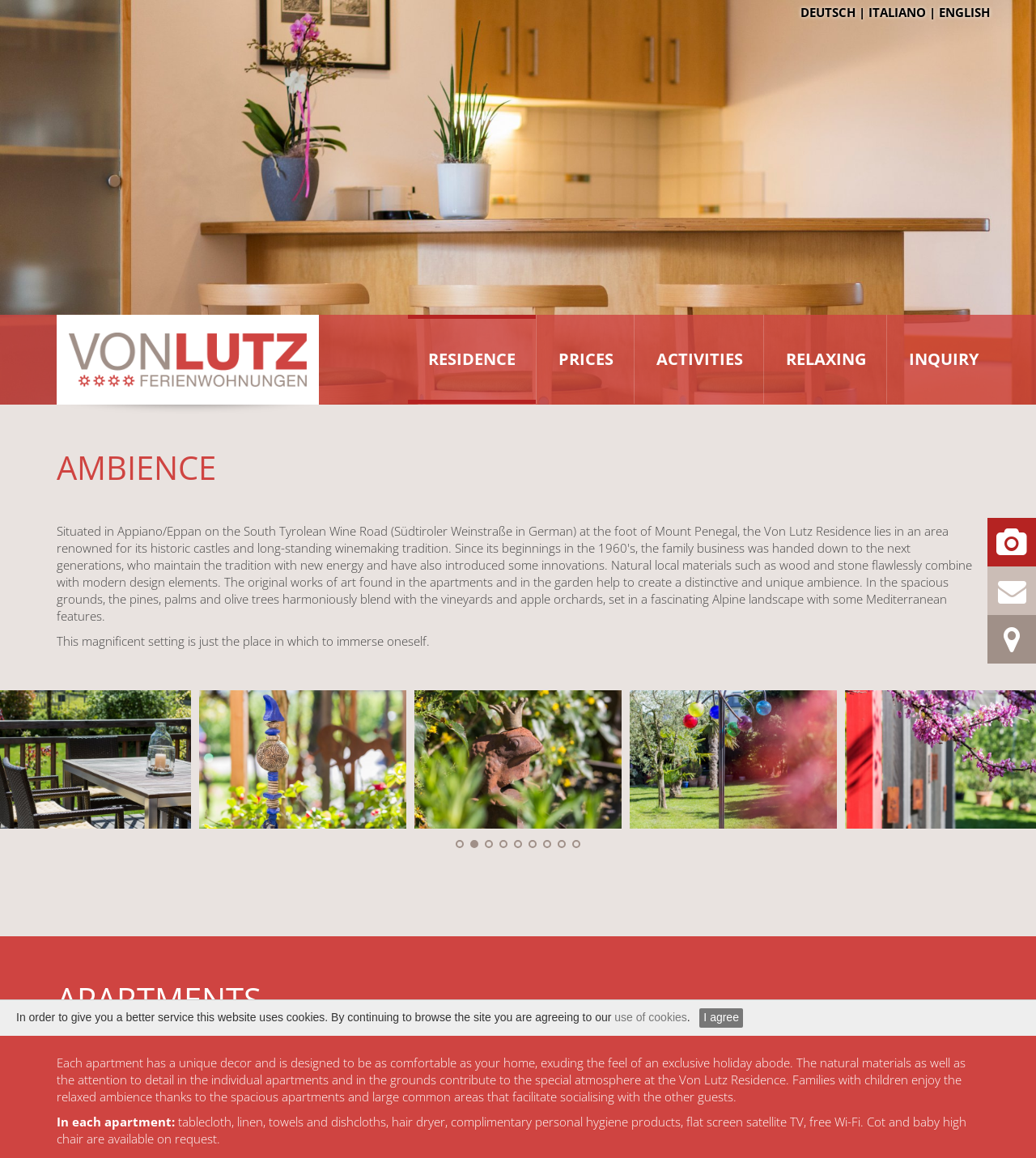Please answer the following question using a single word or phrase: What type of atmosphere do families with children enjoy at the Von Lutz Residence?

Relaxed